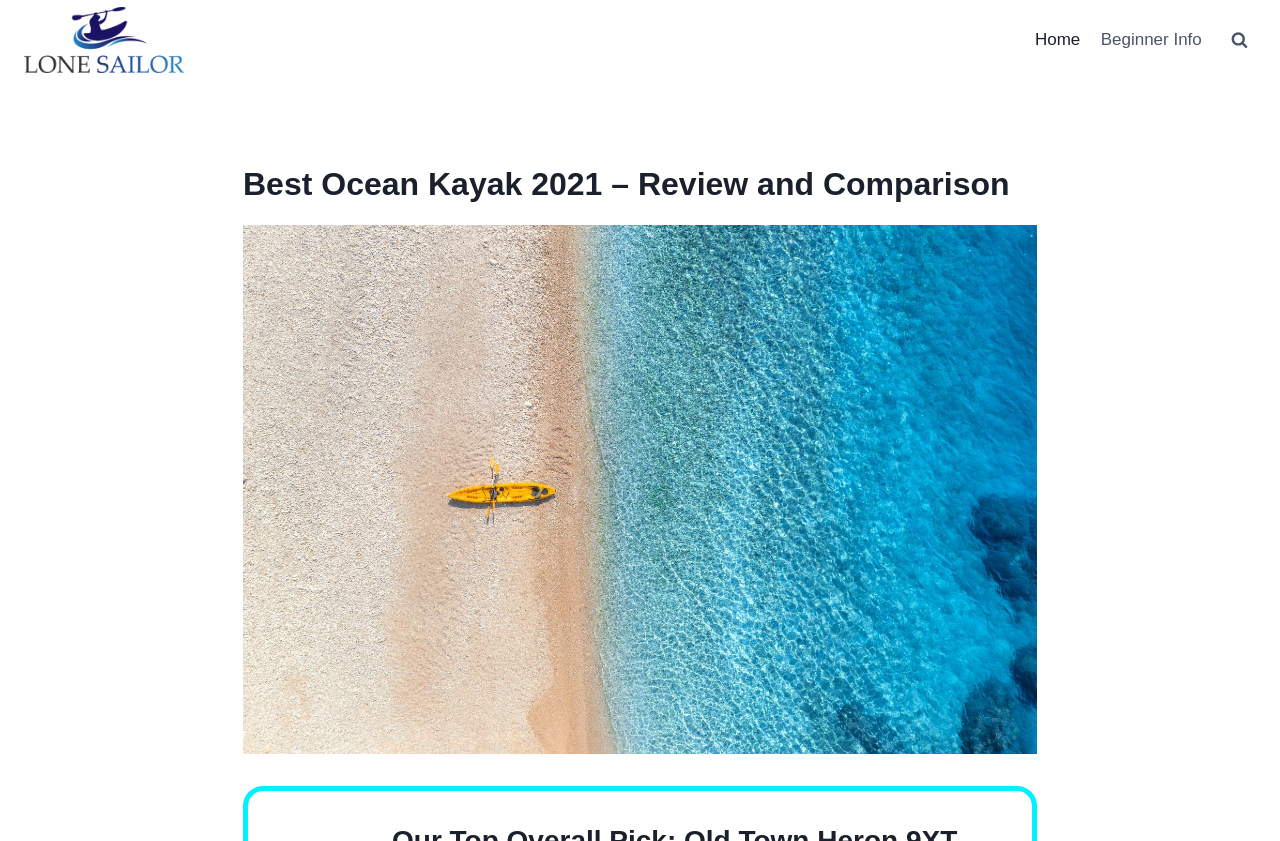Determine the title of the webpage and give its text content.

Best Ocean Kayak 2021 – Review and Comparison